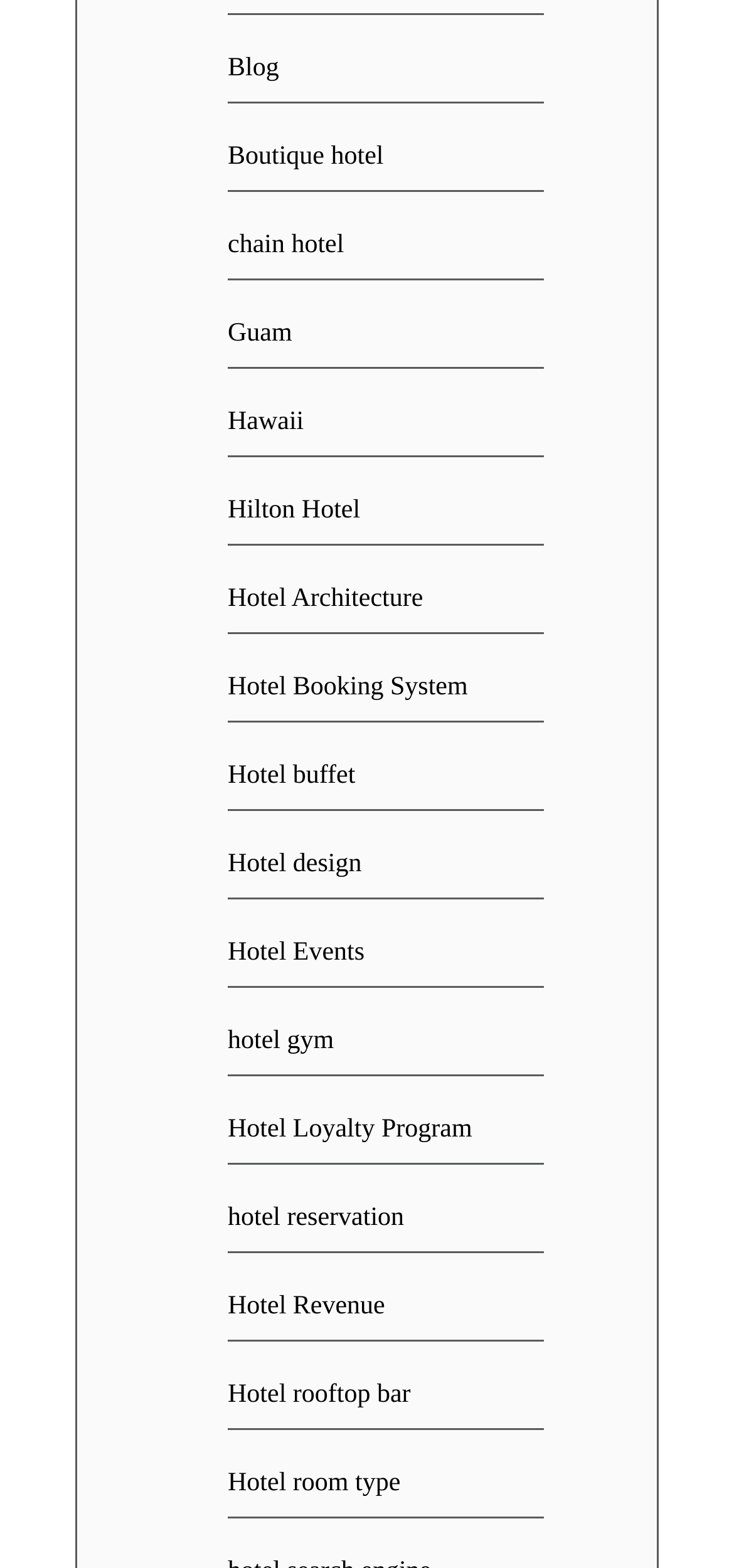Analyze the image and deliver a detailed answer to the question: What is the location mentioned alongside hotel?

By looking at the links, I found that 'Guam' and 'Hawaii' are mentioned alongside hotel, indicating that these are locations where hotels are present.